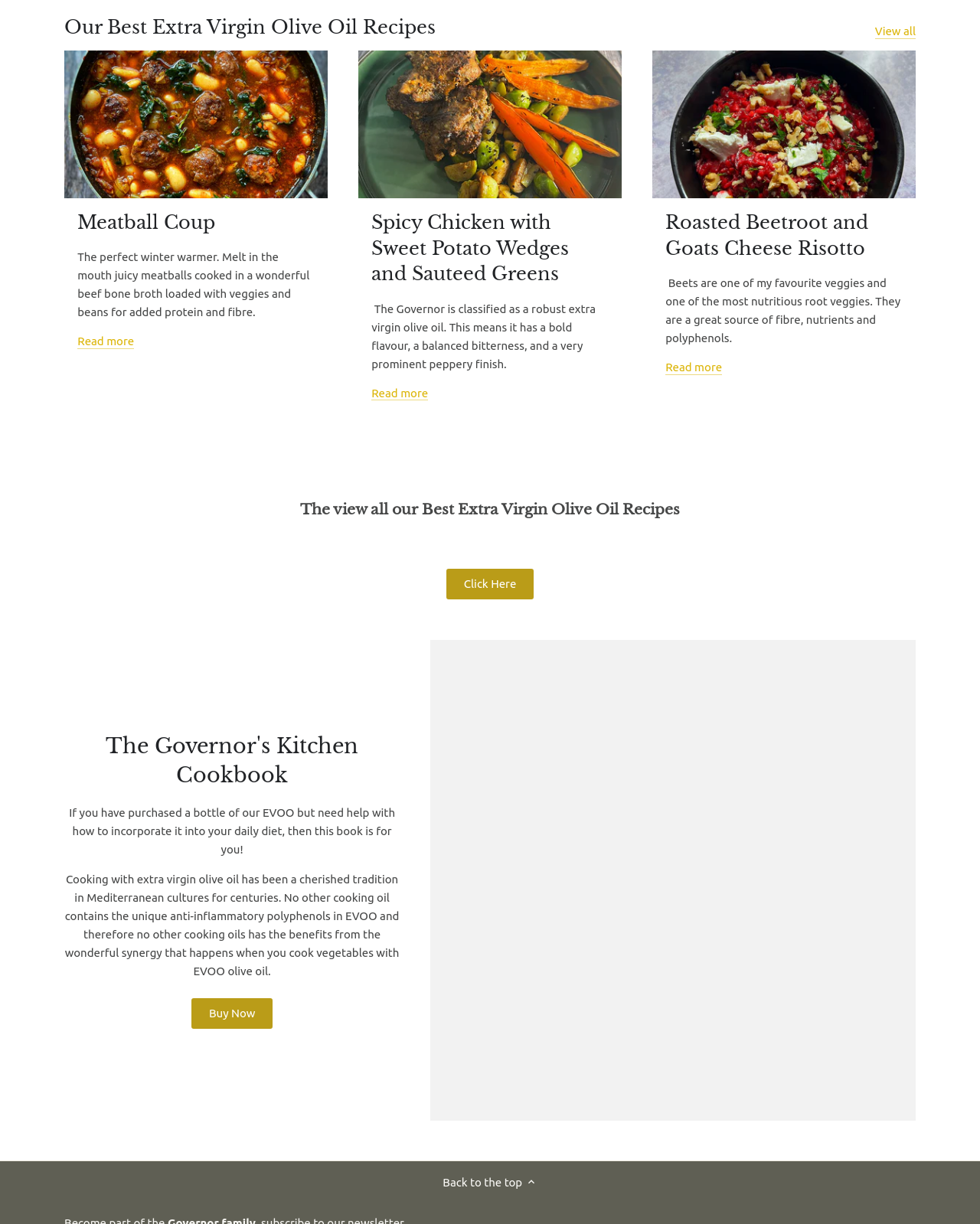Pinpoint the bounding box coordinates for the area that should be clicked to perform the following instruction: "Read more about Spicy Chicken with Sweet Potato Wedges and Sauteed Greens".

[0.379, 0.314, 0.437, 0.329]